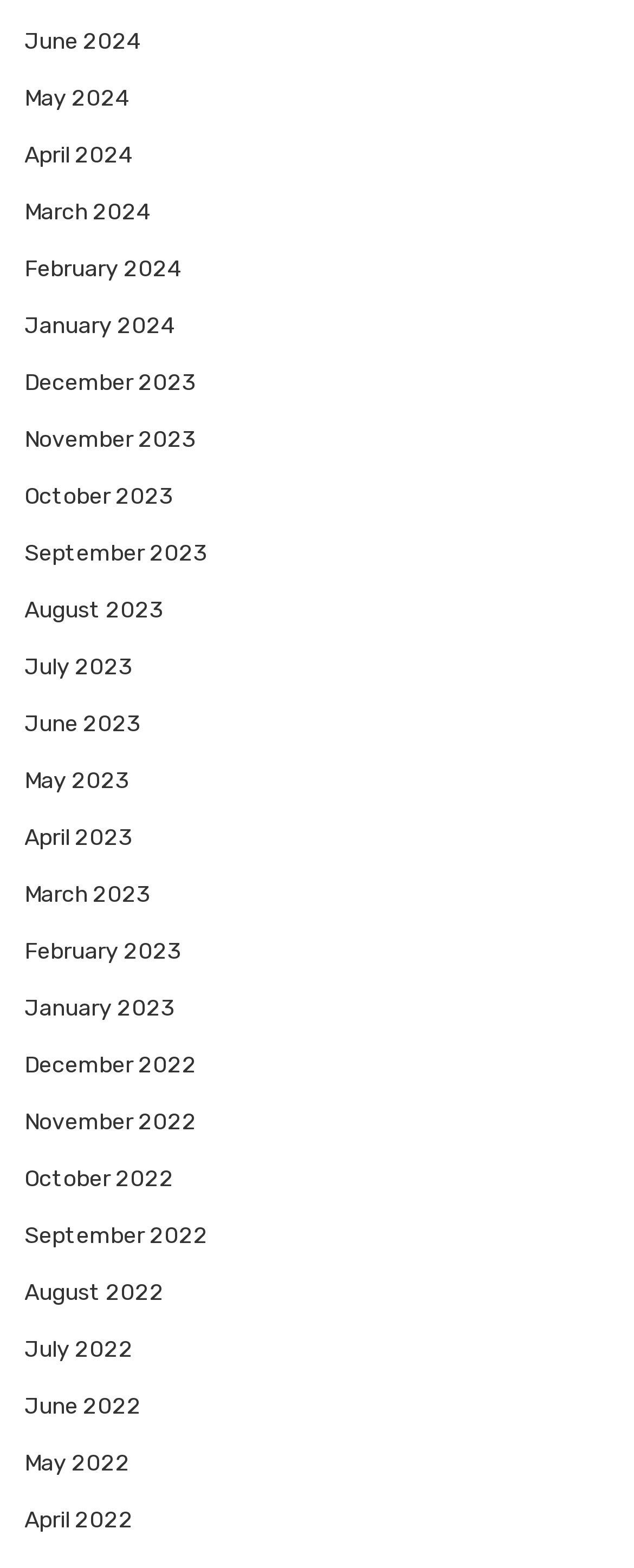Refer to the image and offer a detailed explanation in response to the question: How many months are available in 2024?

I counted the number of links with '2024' in their text and found that there are 6 months available in 2024, which are January 2024, February 2024, March 2024, April 2024, May 2024, and June 2024.